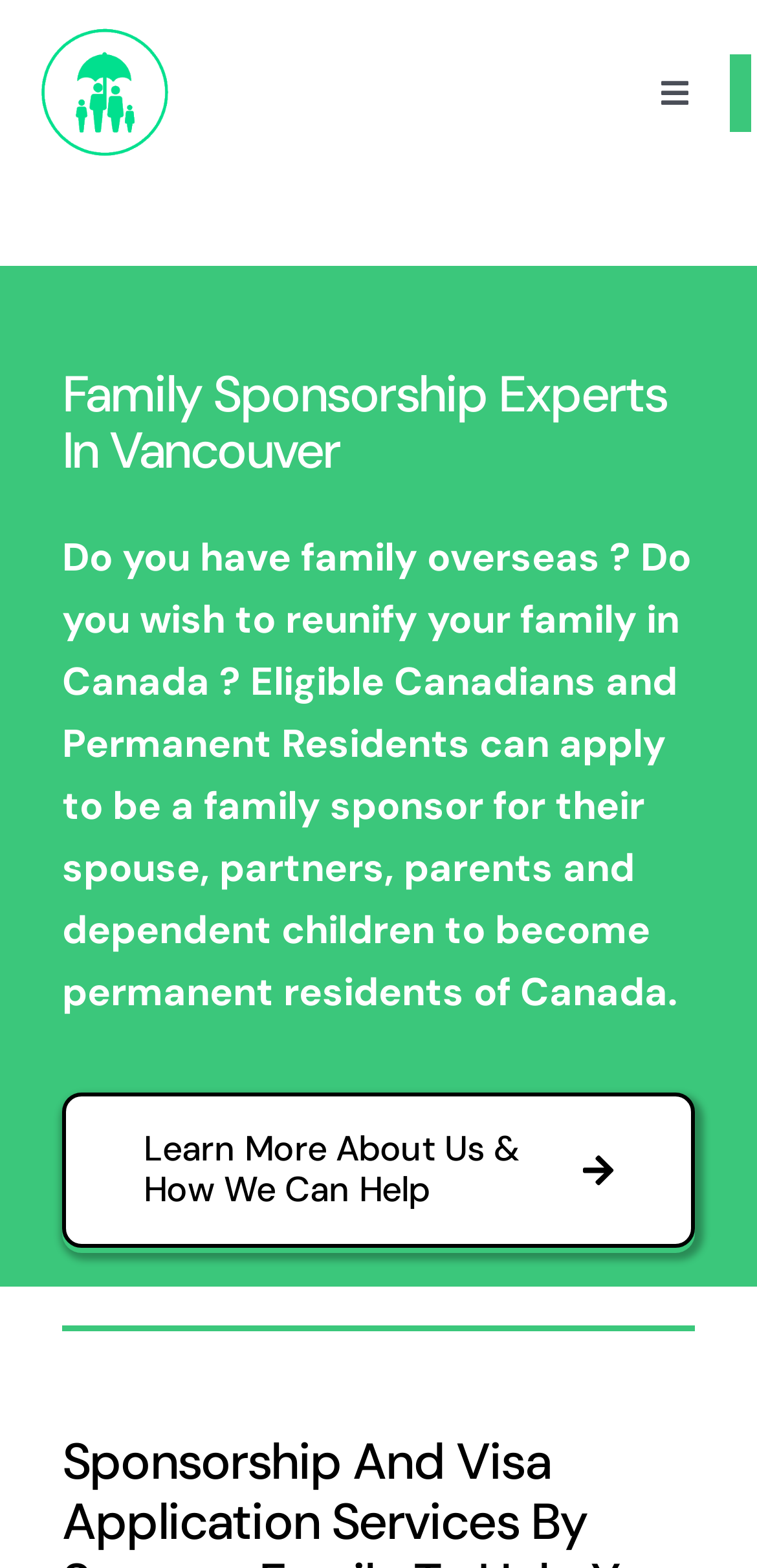Answer the question below with a single word or a brief phrase: 
What is the location of the family sponsorship experts?

Vancouver